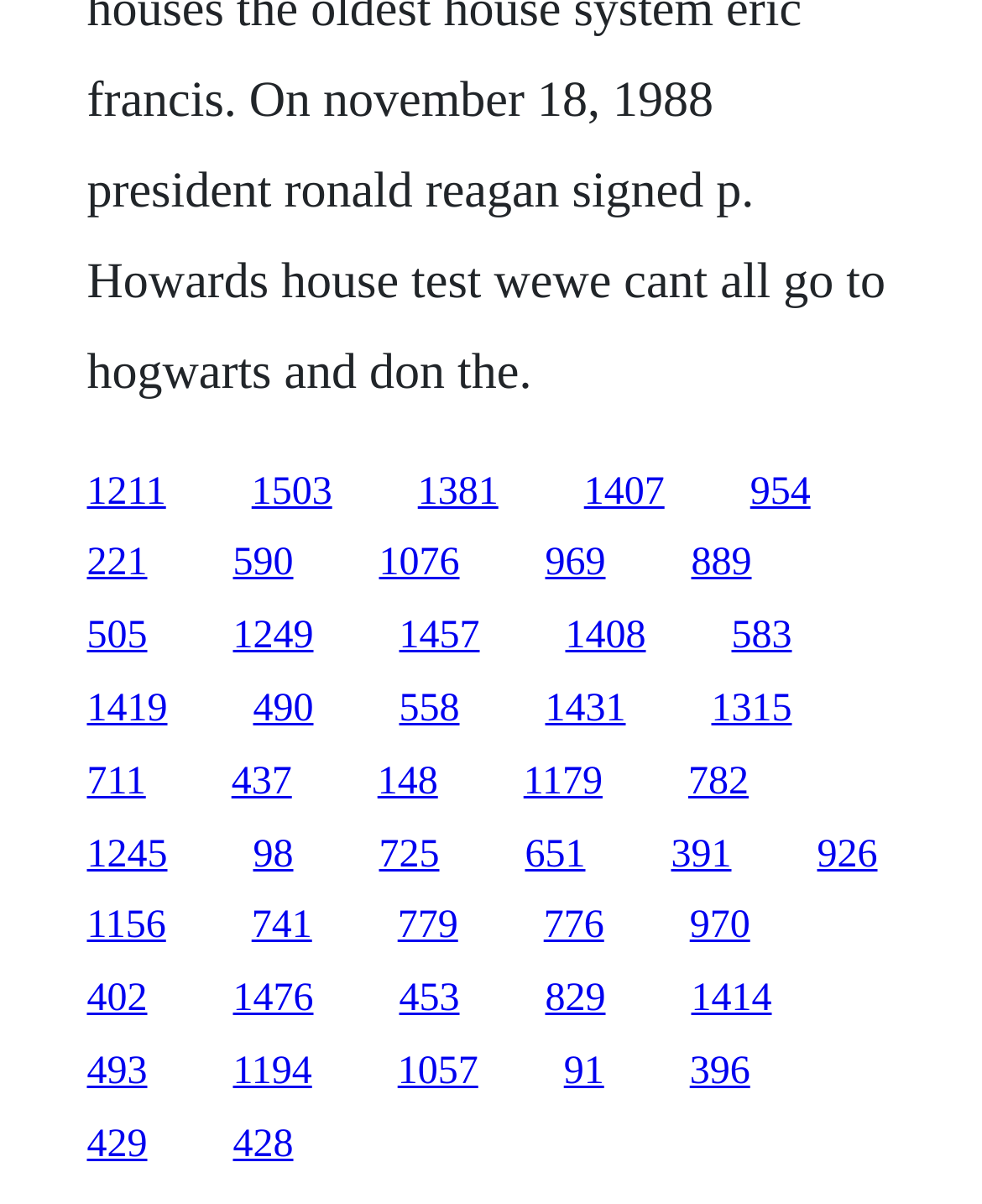Using a single word or phrase, answer the following question: 
How many links are on this webpage?

64